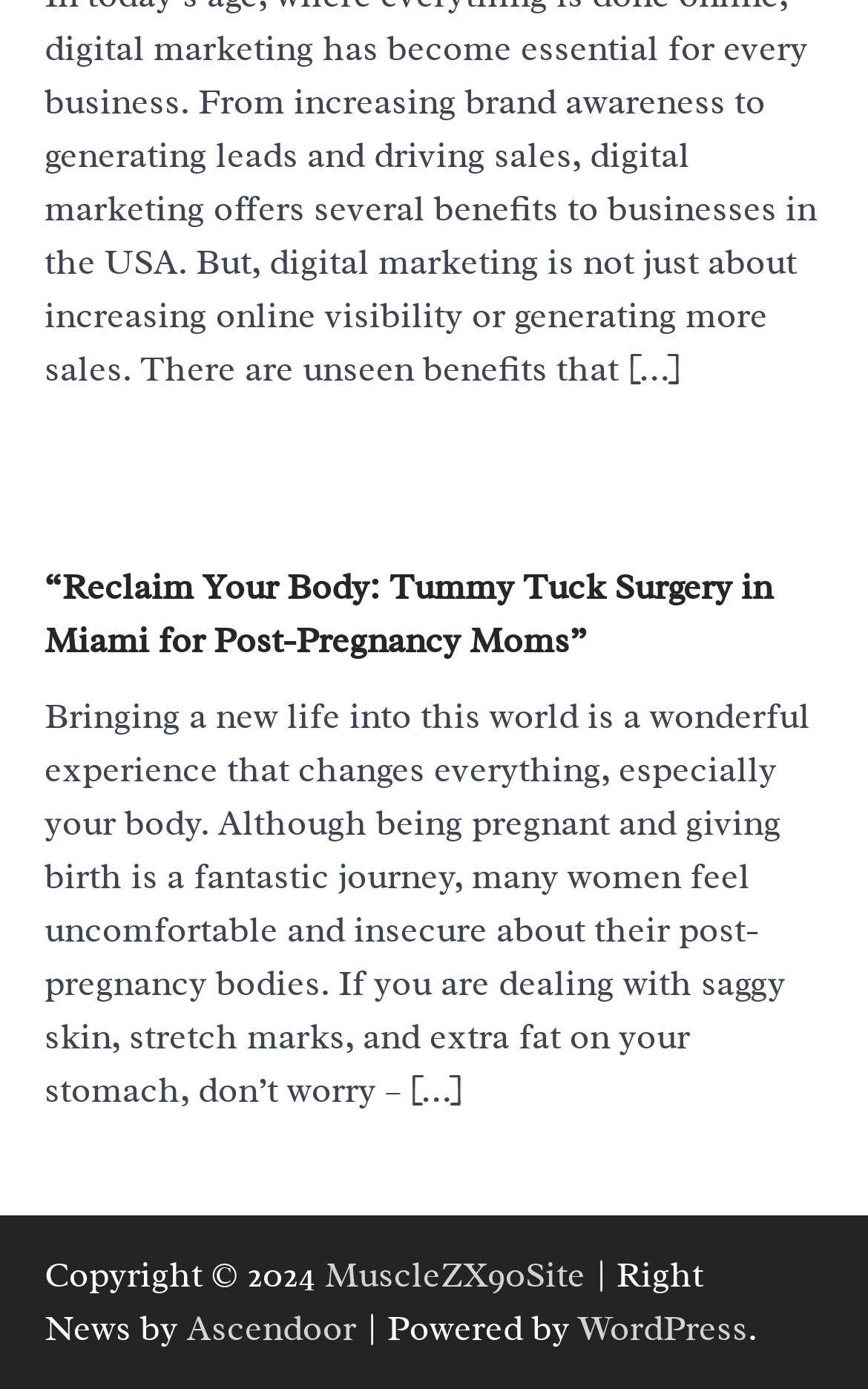What is the name of the website that powered this webpage? Based on the screenshot, please respond with a single word or phrase.

WordPress